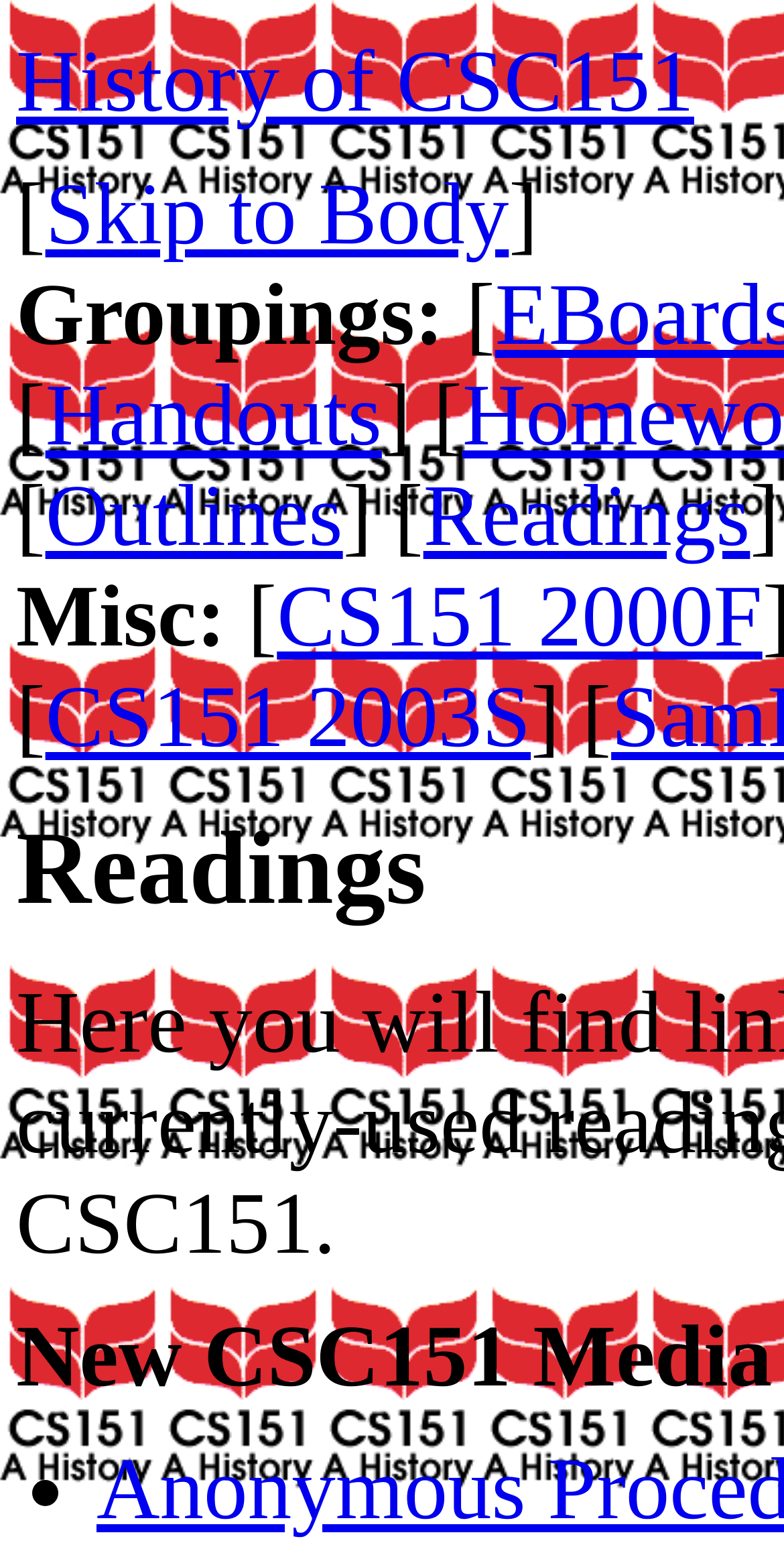Answer succinctly with a single word or phrase:
How many links are under 'Misc:'?

2